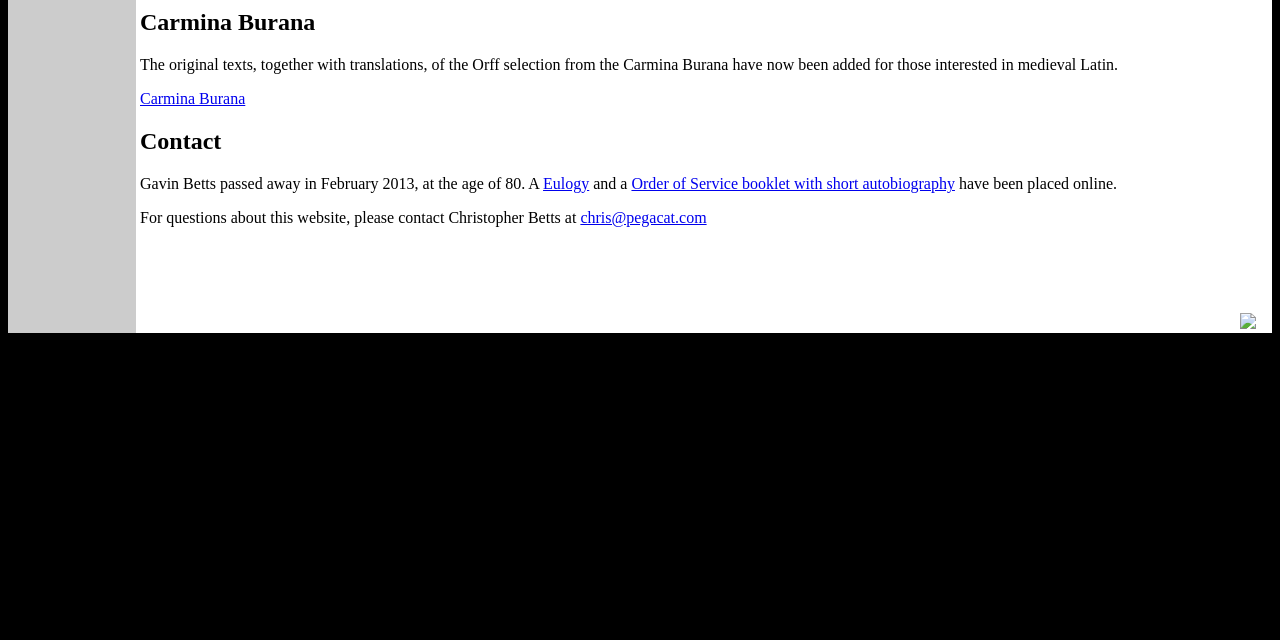Ascertain the bounding box coordinates for the UI element detailed here: "Carmina Burana". The coordinates should be provided as [left, top, right, bottom] with each value being a float between 0 and 1.

[0.109, 0.141, 0.192, 0.167]